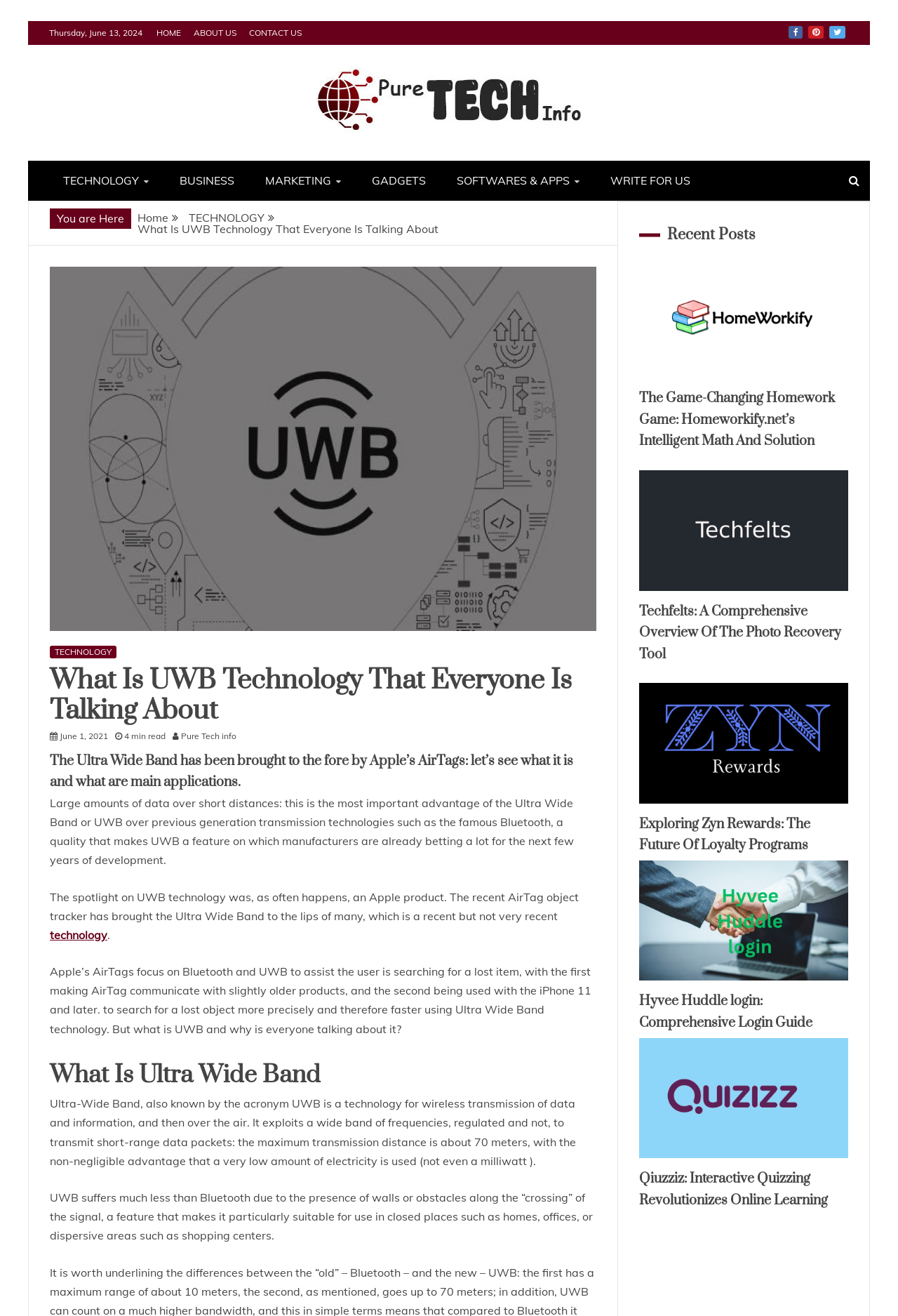Please find the bounding box coordinates of the clickable region needed to complete the following instruction: "Click on the 'HOME' link". The bounding box coordinates must consist of four float numbers between 0 and 1, i.e., [left, top, right, bottom].

[0.174, 0.021, 0.202, 0.029]